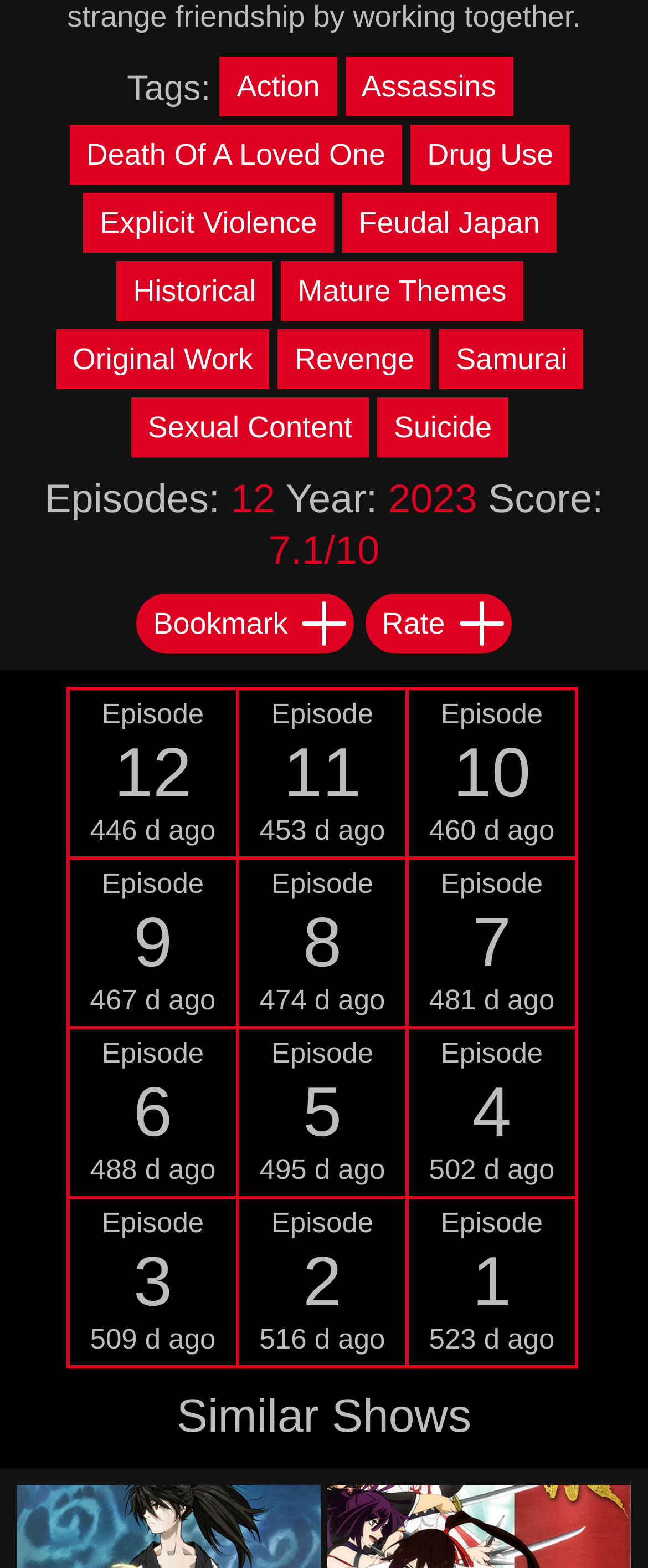How many days ago was episode 12 released?
Provide a detailed answer to the question, using the image to inform your response.

I found the answer by looking at the episode list, where it says 'Episode 12 446 d ago'.